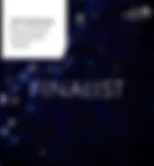Describe every important feature and element in the image comprehensively.

The image features a visually striking design set against a dark, starry background. Prominently displayed is the word "FINALIST," which stands out, likely indicating recognition or achievement in an event or competition. To the left, there is a white rectangular area that seems to contain text, possibly providing details about the event or the finalists involved. This composition conveys a sense of celebration and accomplishment, making it suitable for promotional or informational use regarding an award ceremony or related event.